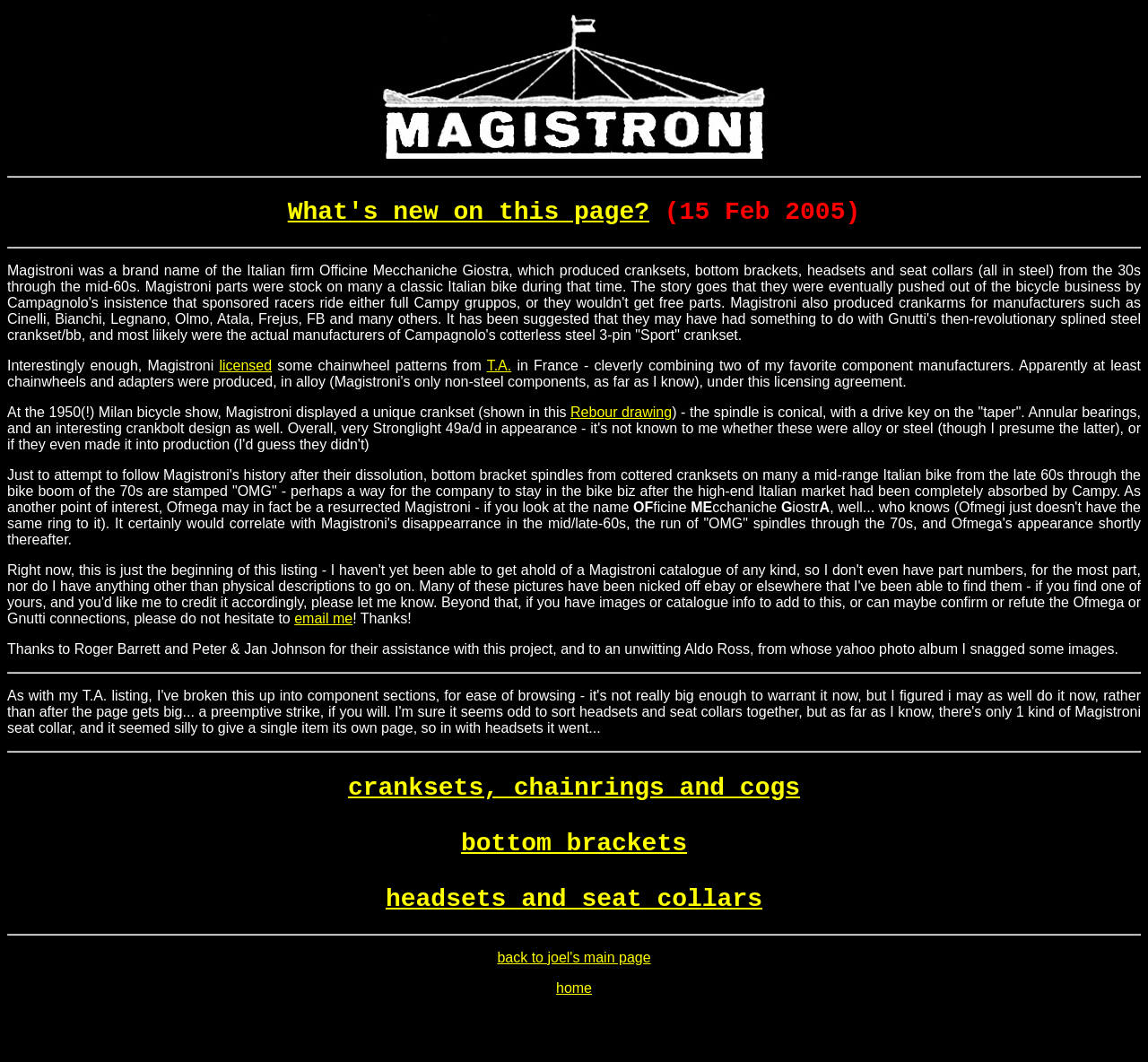Locate the bounding box coordinates of the clickable part needed for the task: "Go back to Joel's main page".

[0.433, 0.894, 0.567, 0.909]